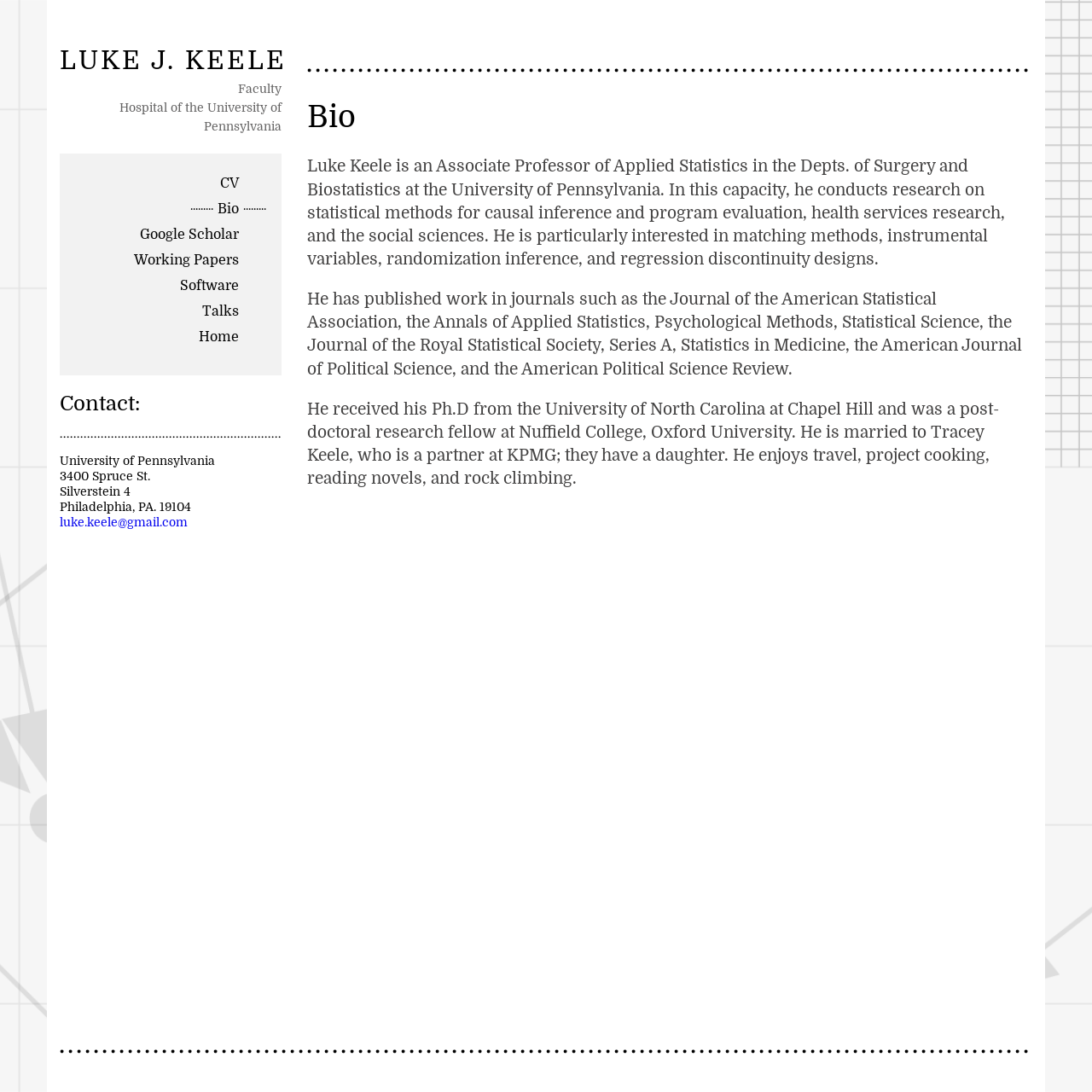Specify the bounding box coordinates of the area that needs to be clicked to achieve the following instruction: "Read Bio".

[0.281, 0.092, 0.945, 0.123]